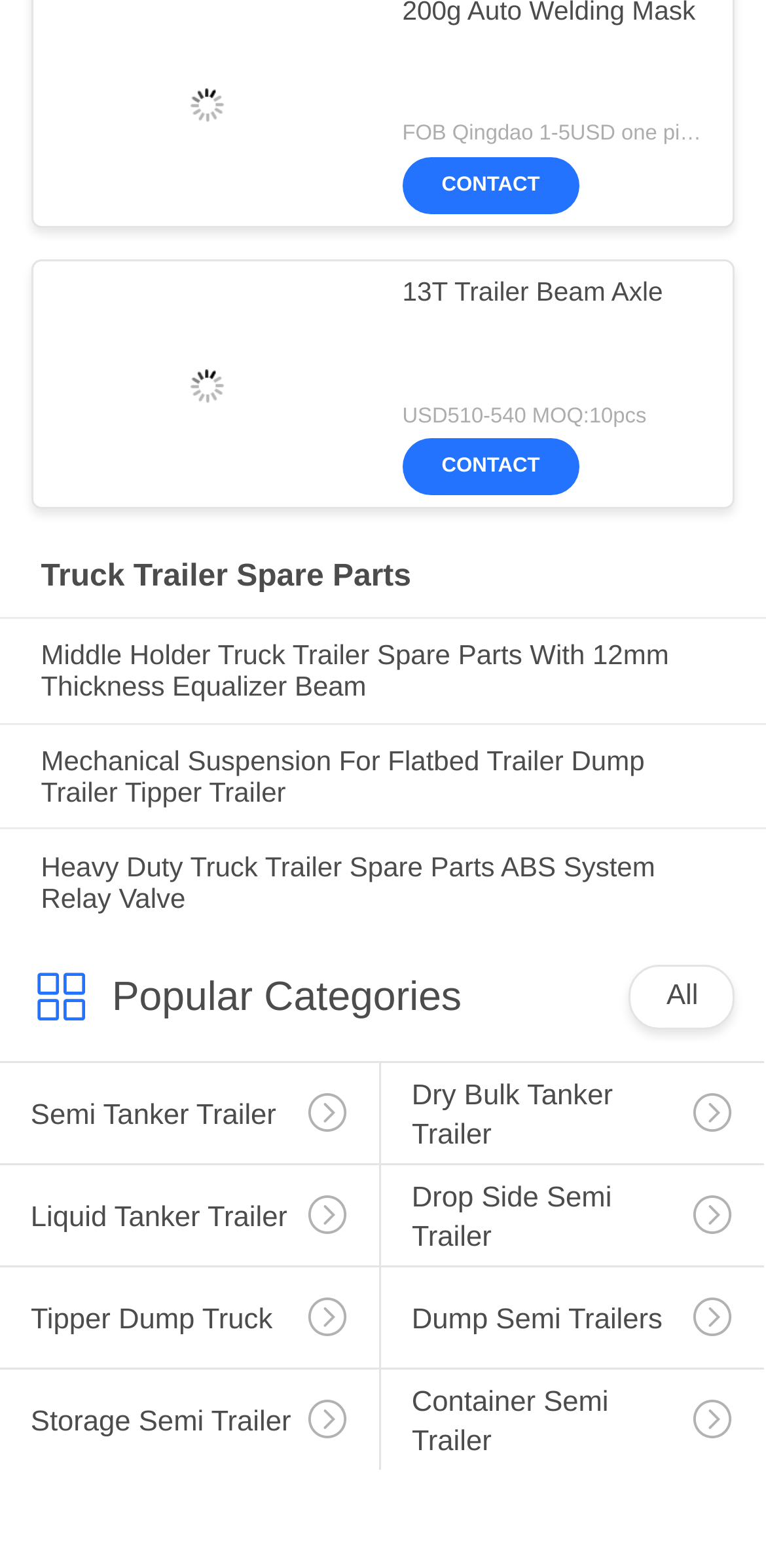Indicate the bounding box coordinates of the element that must be clicked to execute the instruction: "Browse Truck Trailer Spare Parts". The coordinates should be given as four float numbers between 0 and 1, i.e., [left, top, right, bottom].

[0.053, 0.358, 0.947, 0.38]